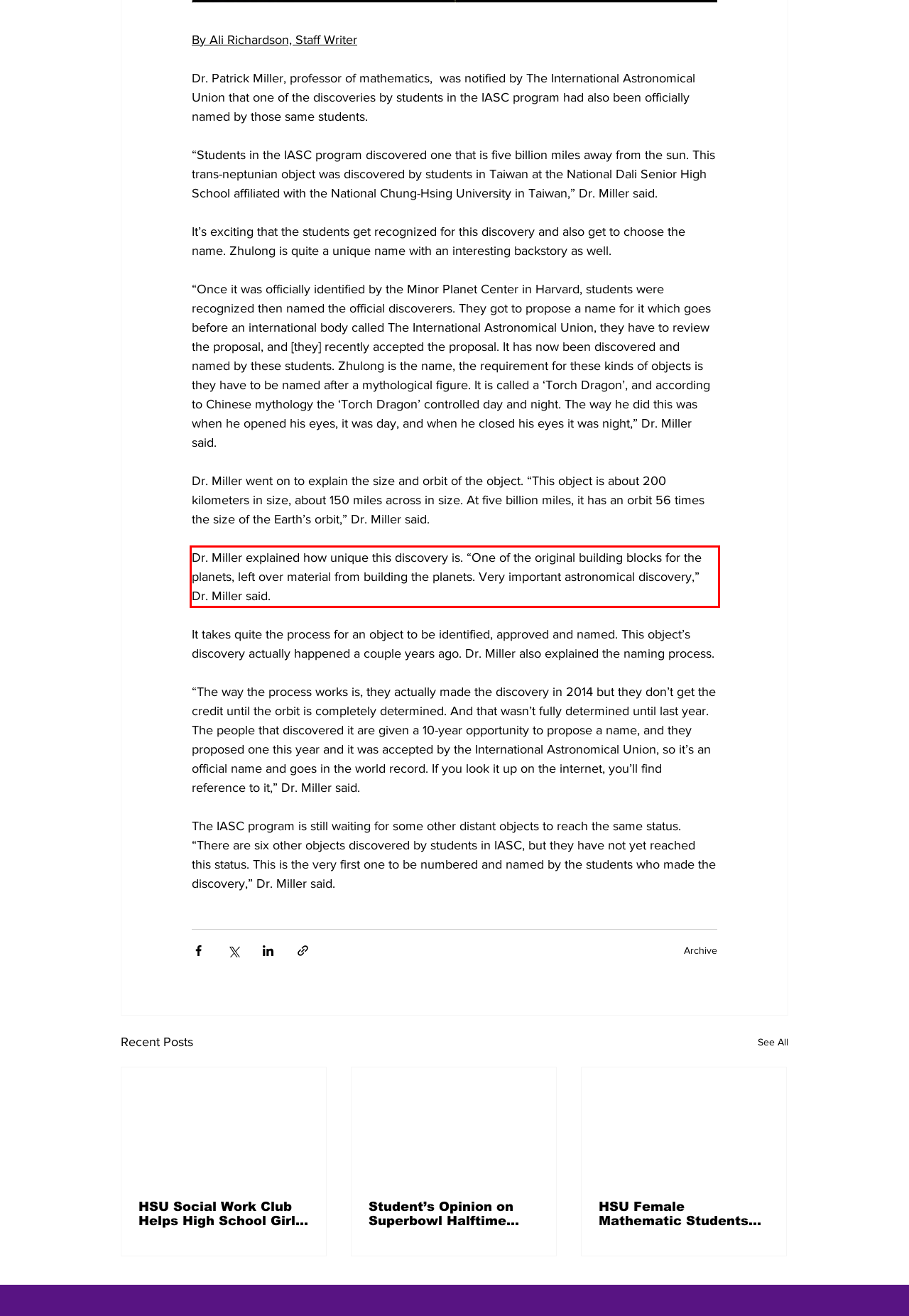Identify the red bounding box in the webpage screenshot and perform OCR to generate the text content enclosed.

Dr. Miller explained how unique this discovery is. “One of the original building blocks for the planets, left over material from building the planets. Very important astronomical discovery,” Dr. Miller said.